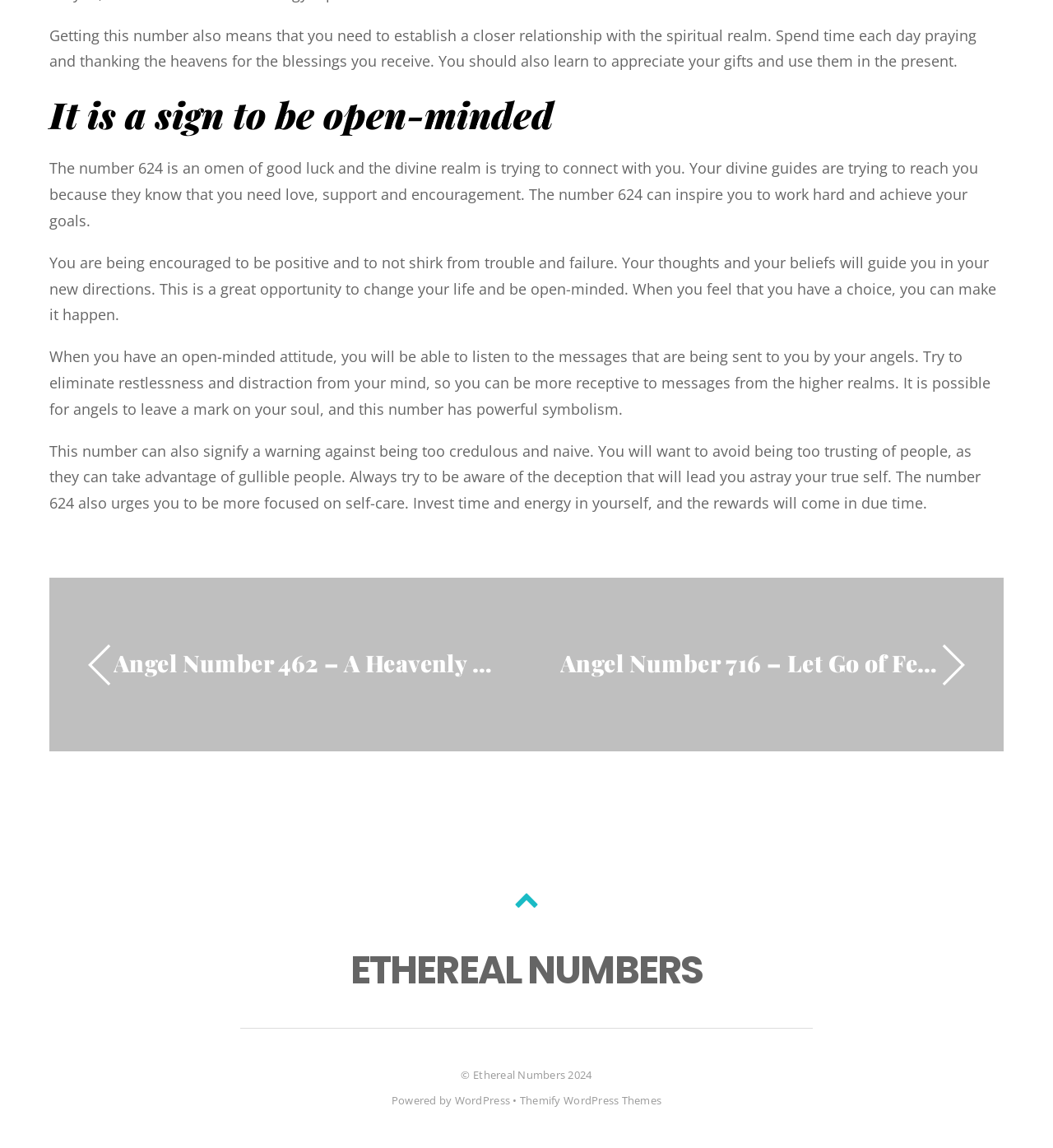Answer the question below with a single word or a brief phrase: 
What is a potential warning associated with Angel Number 624?

Being too credulous